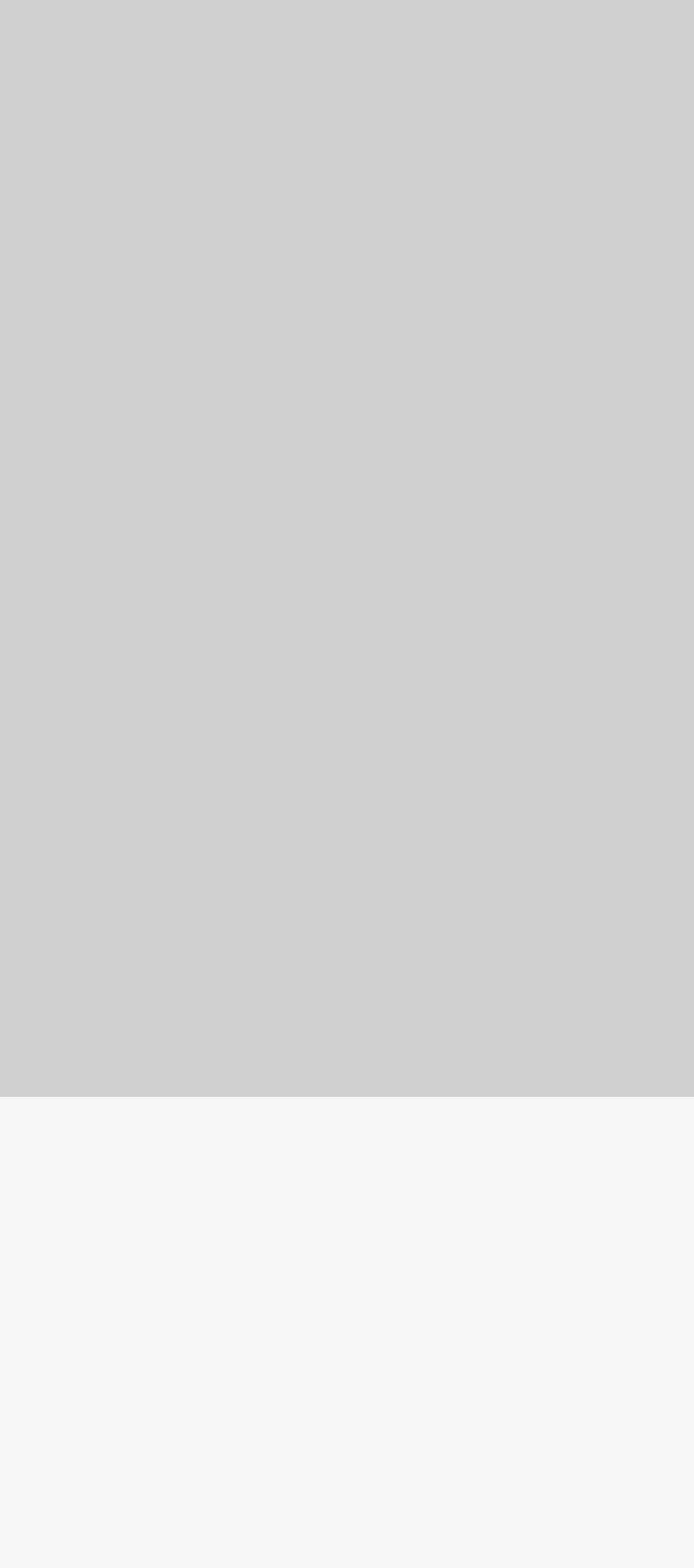Could you provide the bounding box coordinates for the portion of the screen to click to complete this instruction: "Contact us"?

[0.66, 0.719, 0.784, 0.737]